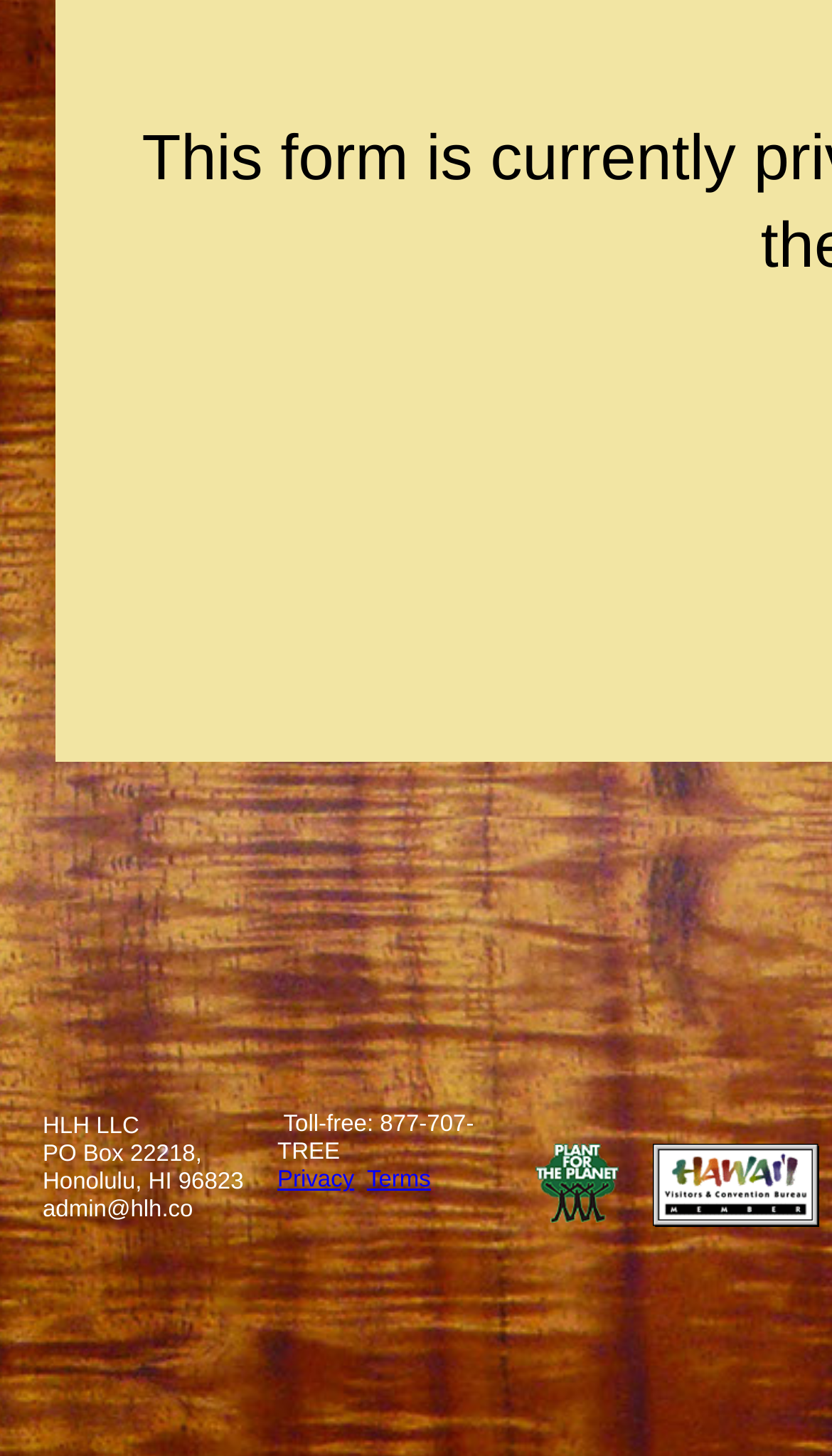Based on the description "Privacy", find the bounding box of the specified UI element.

[0.333, 0.802, 0.426, 0.819]